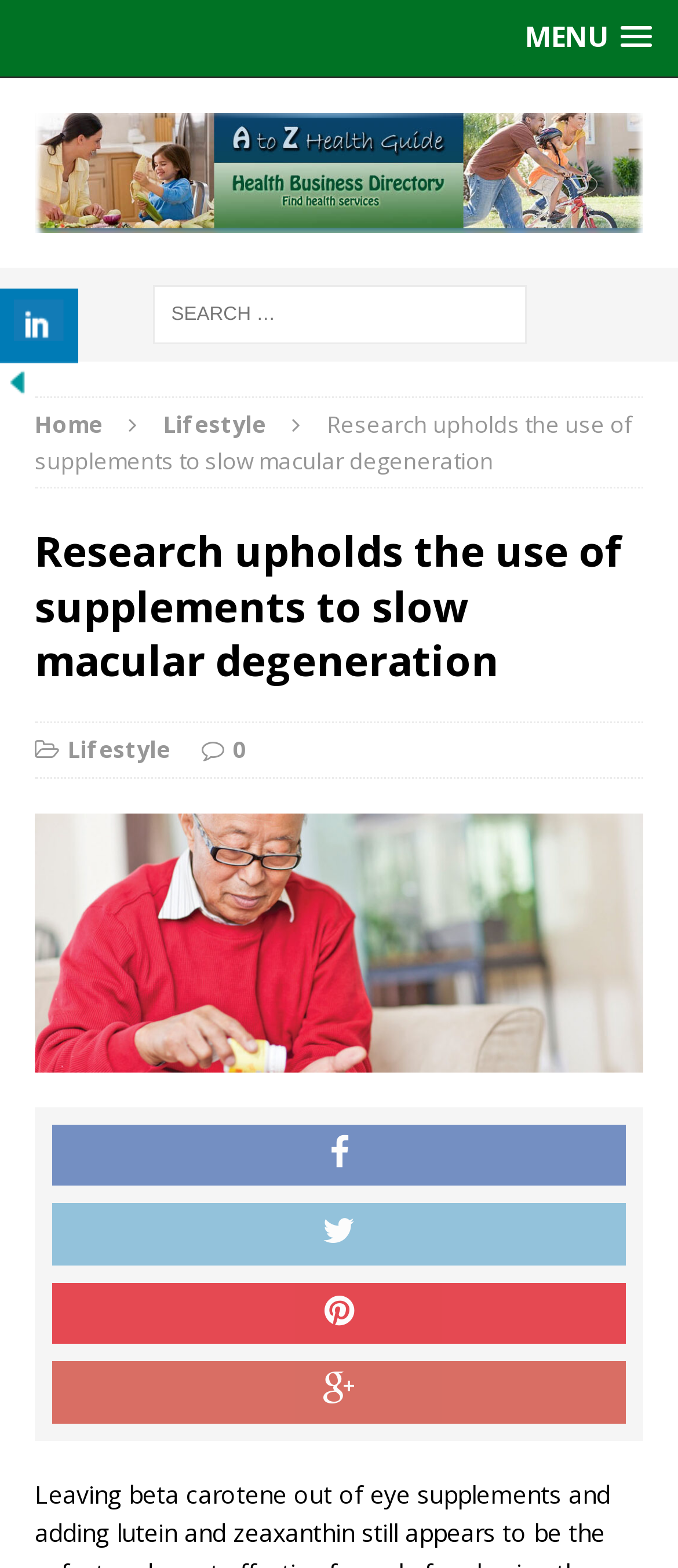Please identify the coordinates of the bounding box that should be clicked to fulfill this instruction: "Go to the Home page".

[0.051, 0.26, 0.151, 0.28]